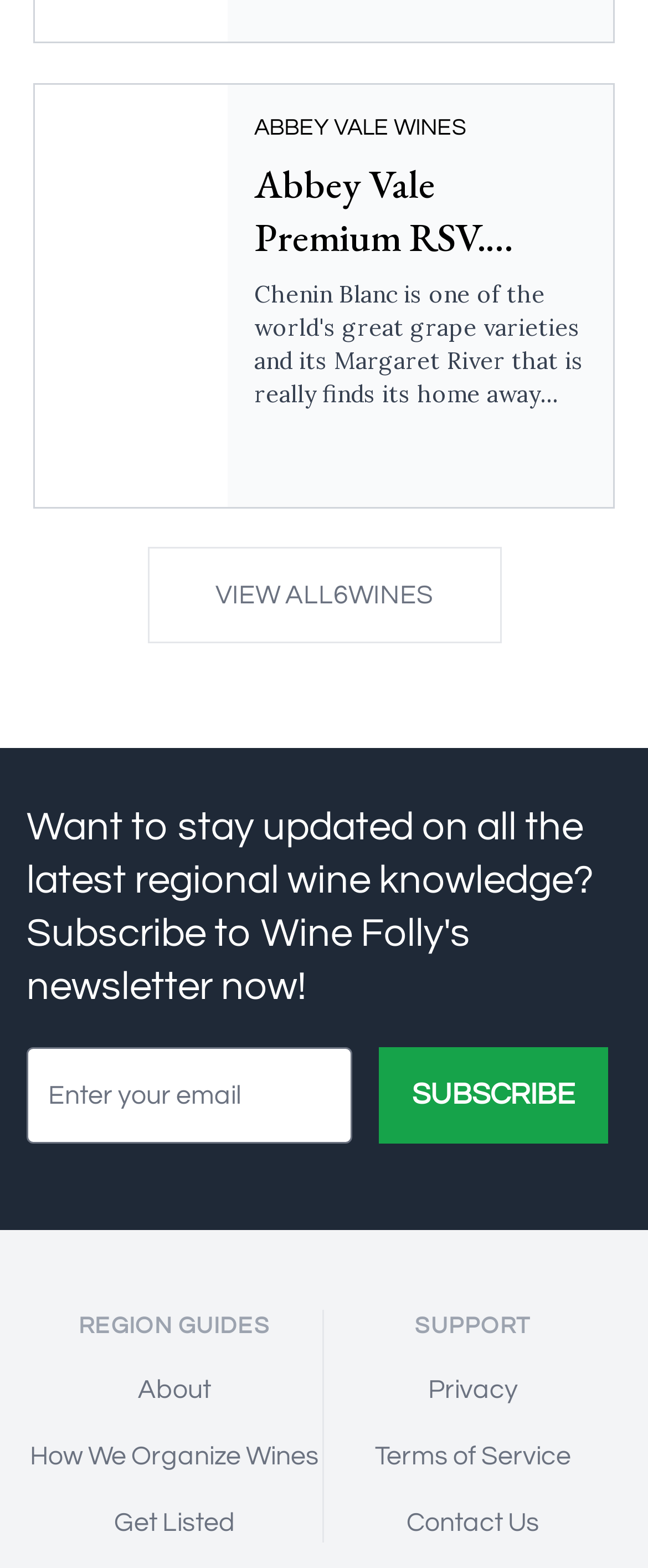Please determine the bounding box coordinates for the UI element described as: "Contact Us".

[0.627, 0.963, 0.832, 0.98]